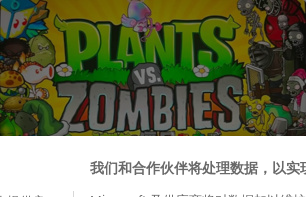What is the tone of the game's aesthetic?
Answer with a single word or short phrase according to what you see in the image.

Whimsical yet fierce